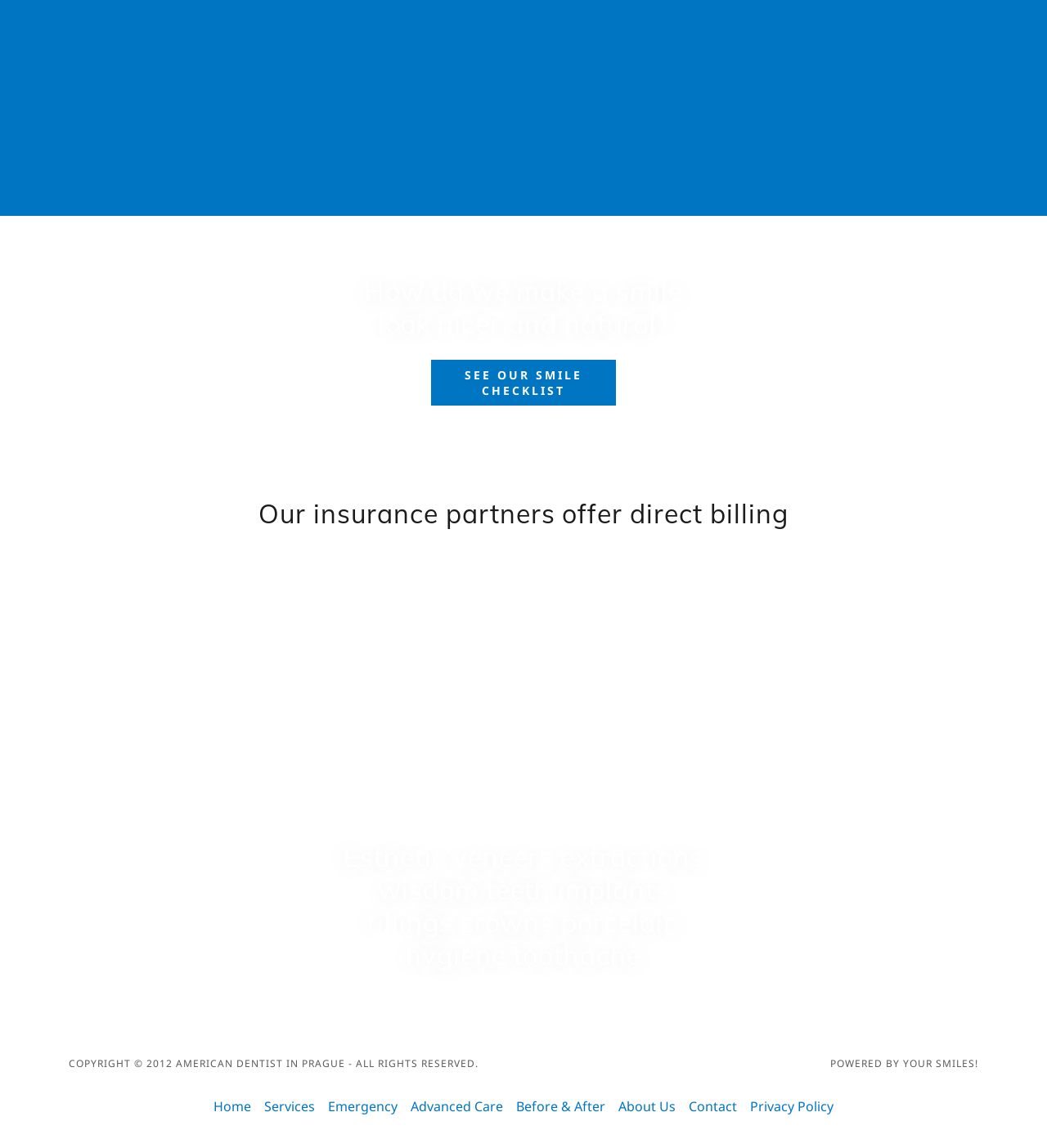How many insurance partners are listed on the webpage? From the image, respond with a single word or brief phrase.

6